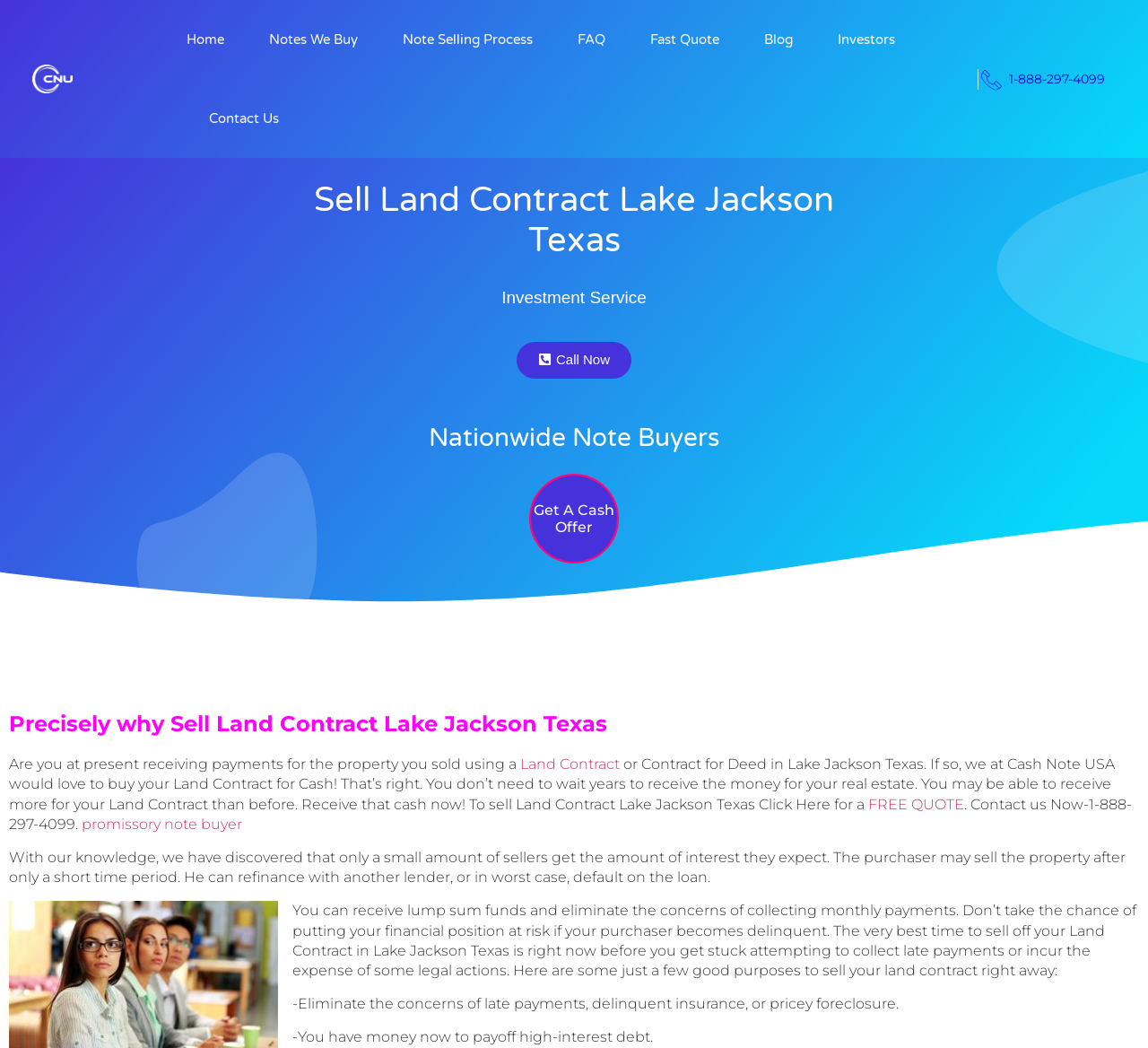Please identify the coordinates of the bounding box for the clickable region that will accomplish this instruction: "Get a Free Quote".

[0.756, 0.759, 0.84, 0.775]